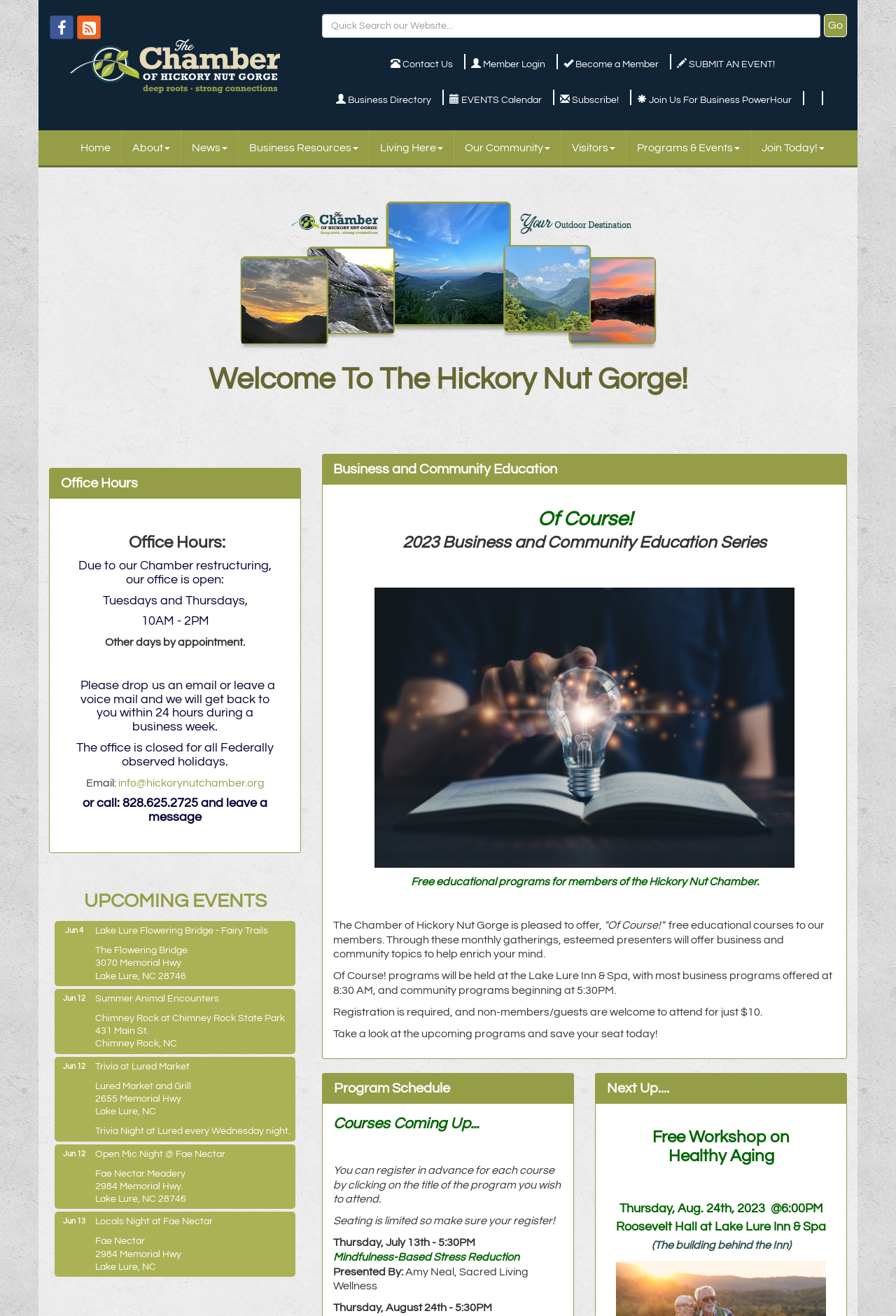Please identify the bounding box coordinates of the clickable area that will allow you to execute the instruction: "Go to software page".

None